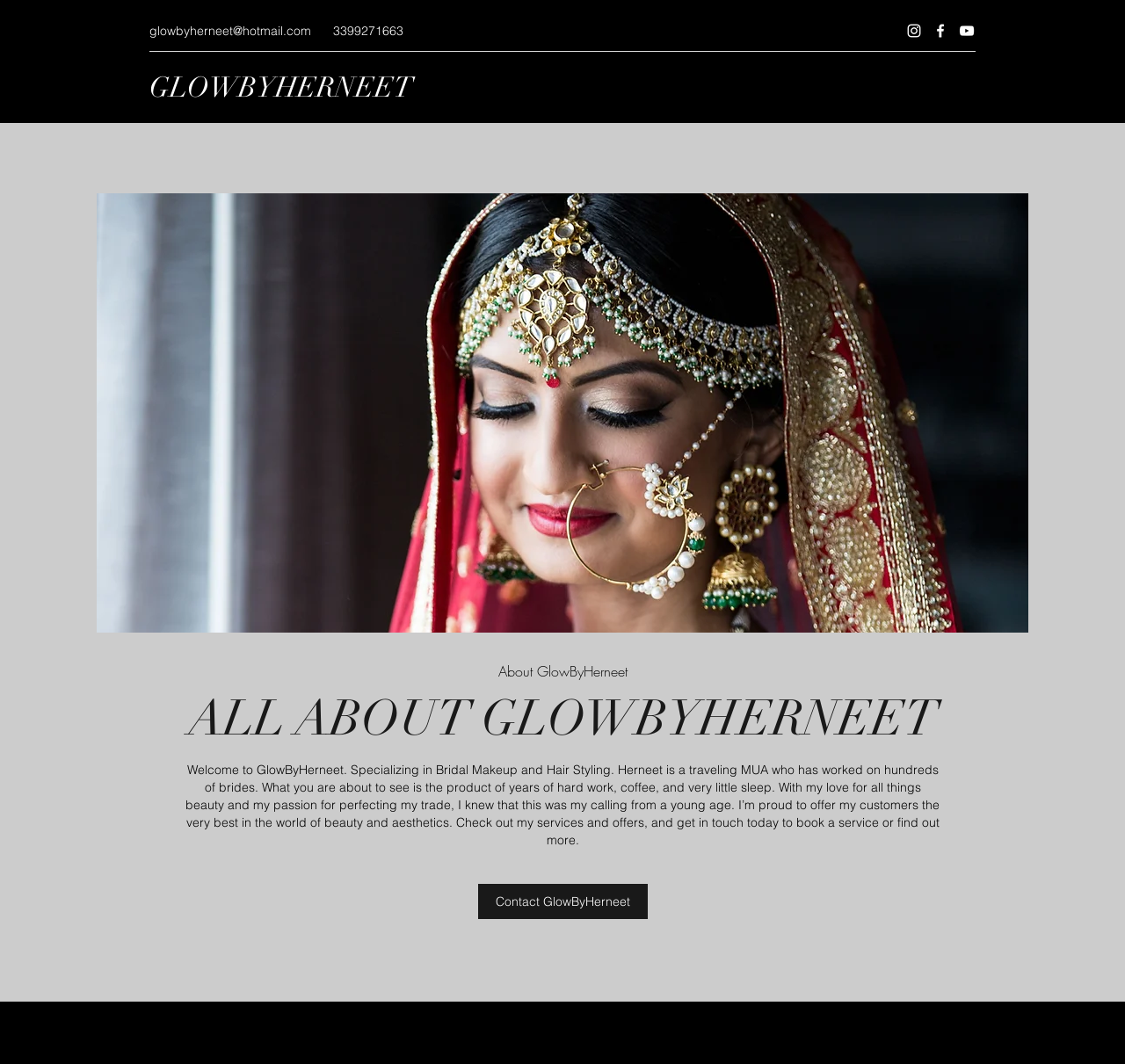Find and provide the bounding box coordinates for the UI element described with: "Contact GlowByHerneet".

[0.425, 0.831, 0.576, 0.864]